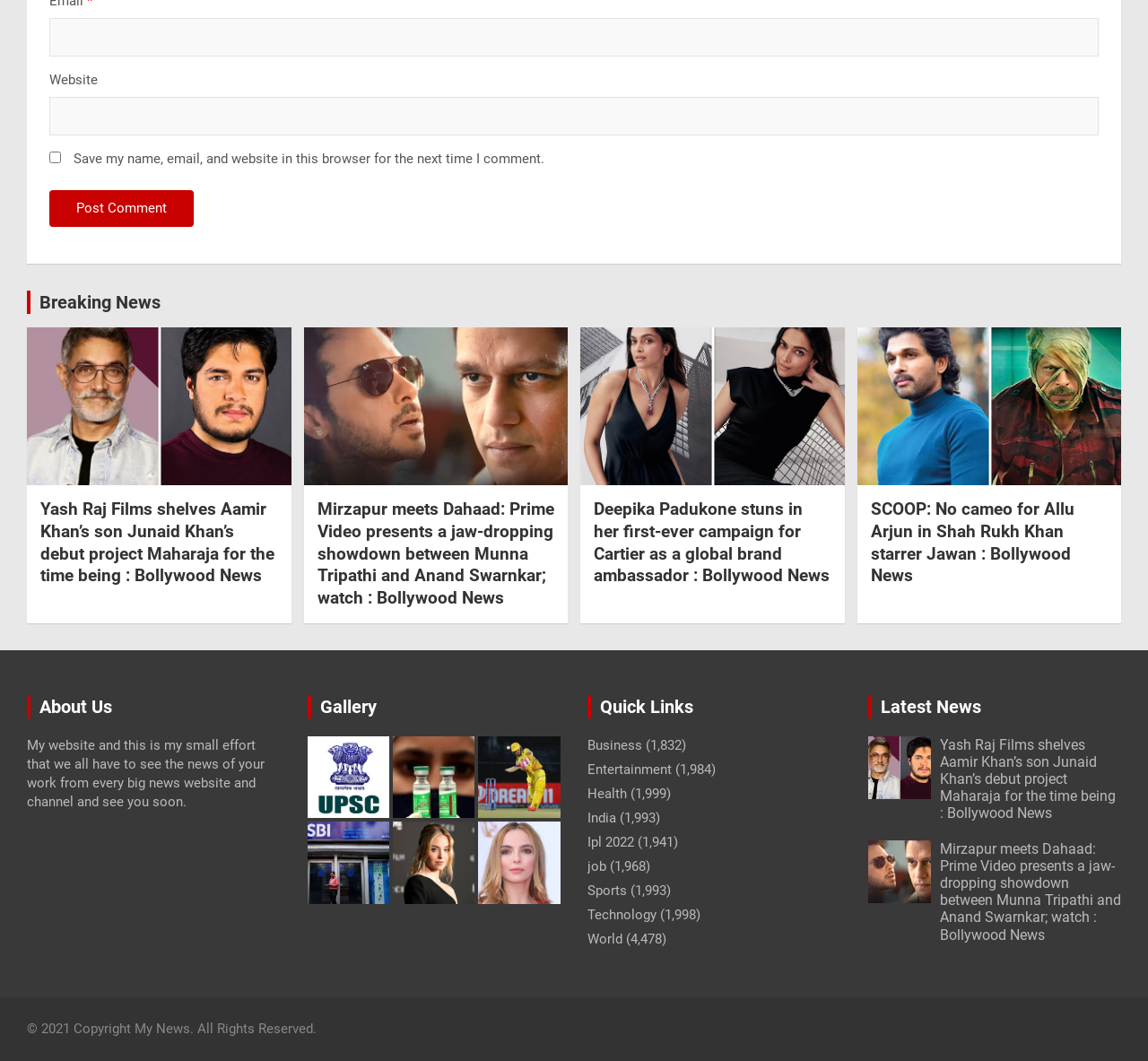Using the provided element description: "parent_node: Email * aria-describedby="email-notes" name="email"", determine the bounding box coordinates of the corresponding UI element in the screenshot.

[0.043, 0.017, 0.957, 0.053]